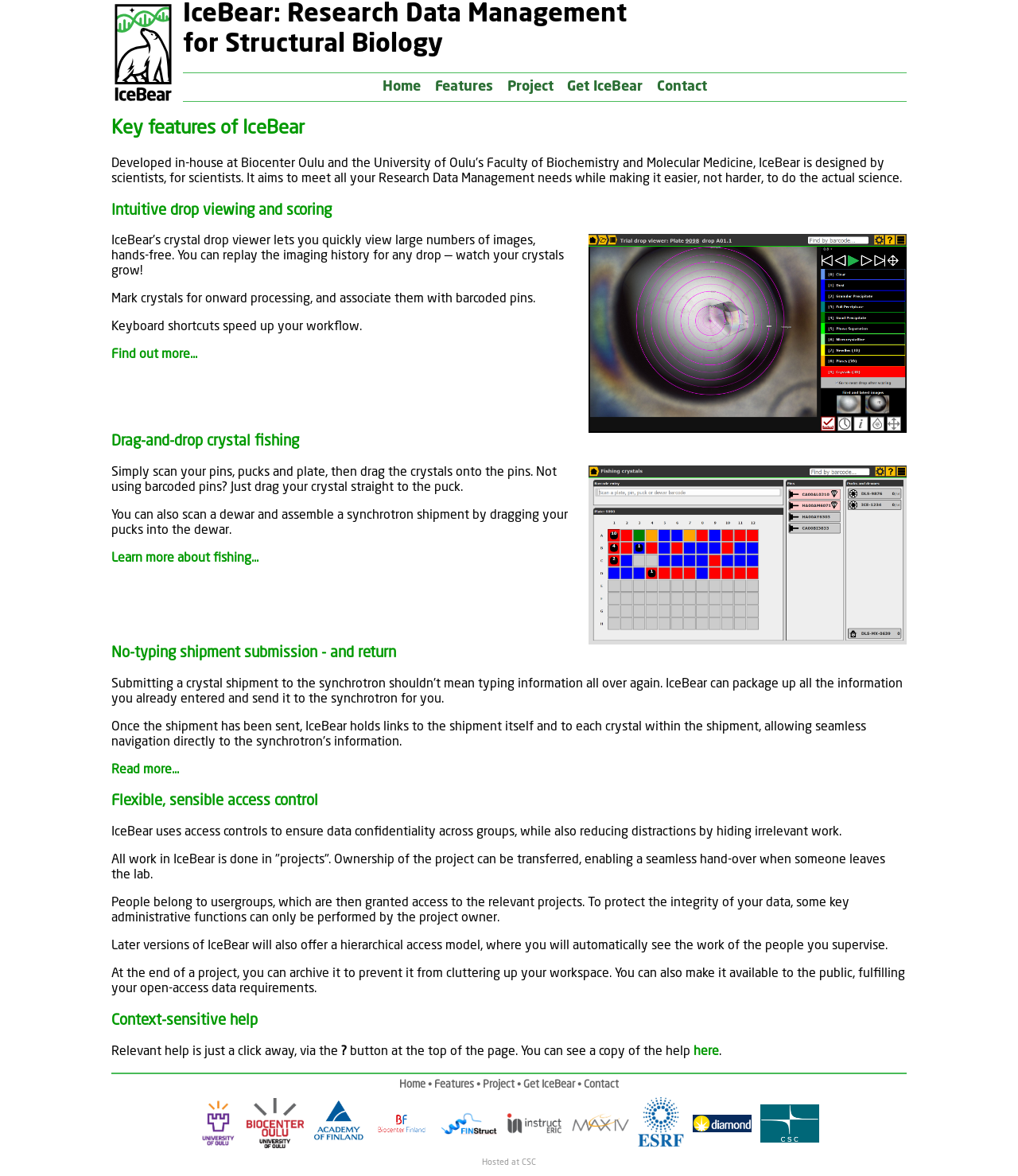Examine the image and give a thorough answer to the following question:
What is the benefit of using access controls in IceBear?

The webpage explains that IceBear uses access controls to 'ensure data confidentiality across groups, while also reducing distractions by hiding irrelevant work' which suggests that the benefit of using access controls is to ensure data confidentiality.